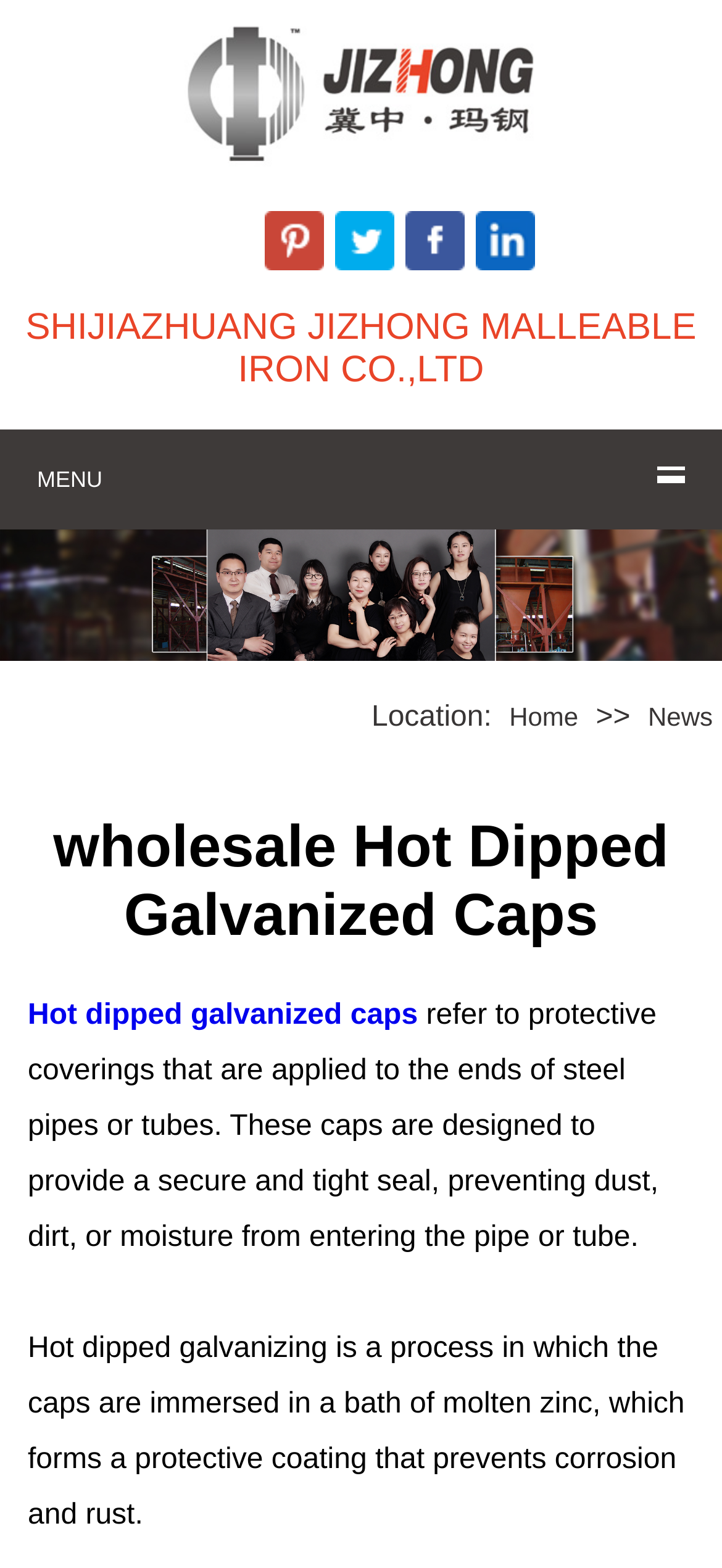Generate the main heading text from the webpage.

wholesale Hot Dipped Galvanized Caps